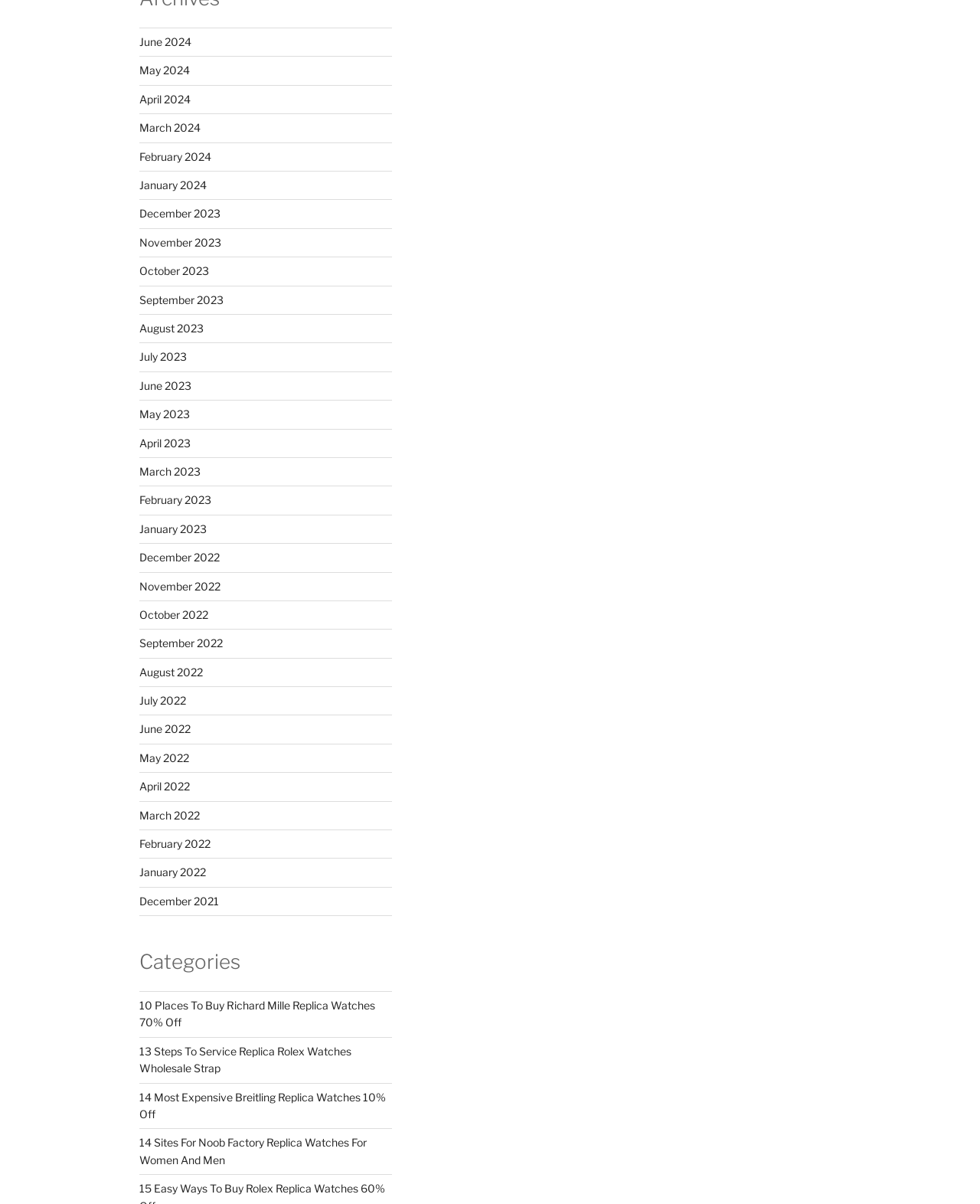How many links are under the 'Categories' heading?
Please provide a comprehensive answer based on the details in the screenshot.

There are 4 links under the 'Categories' heading, which are '10 Places To Buy Richard Mille Replica Watches 70% Off', '13 Steps To Service Replica Rolex Watches Wholesale Strap', '14 Most Expensive Breitling Replica Watches 10% Off', and '14 Sites For Noob Factory Replica Watches For Women And Men'.